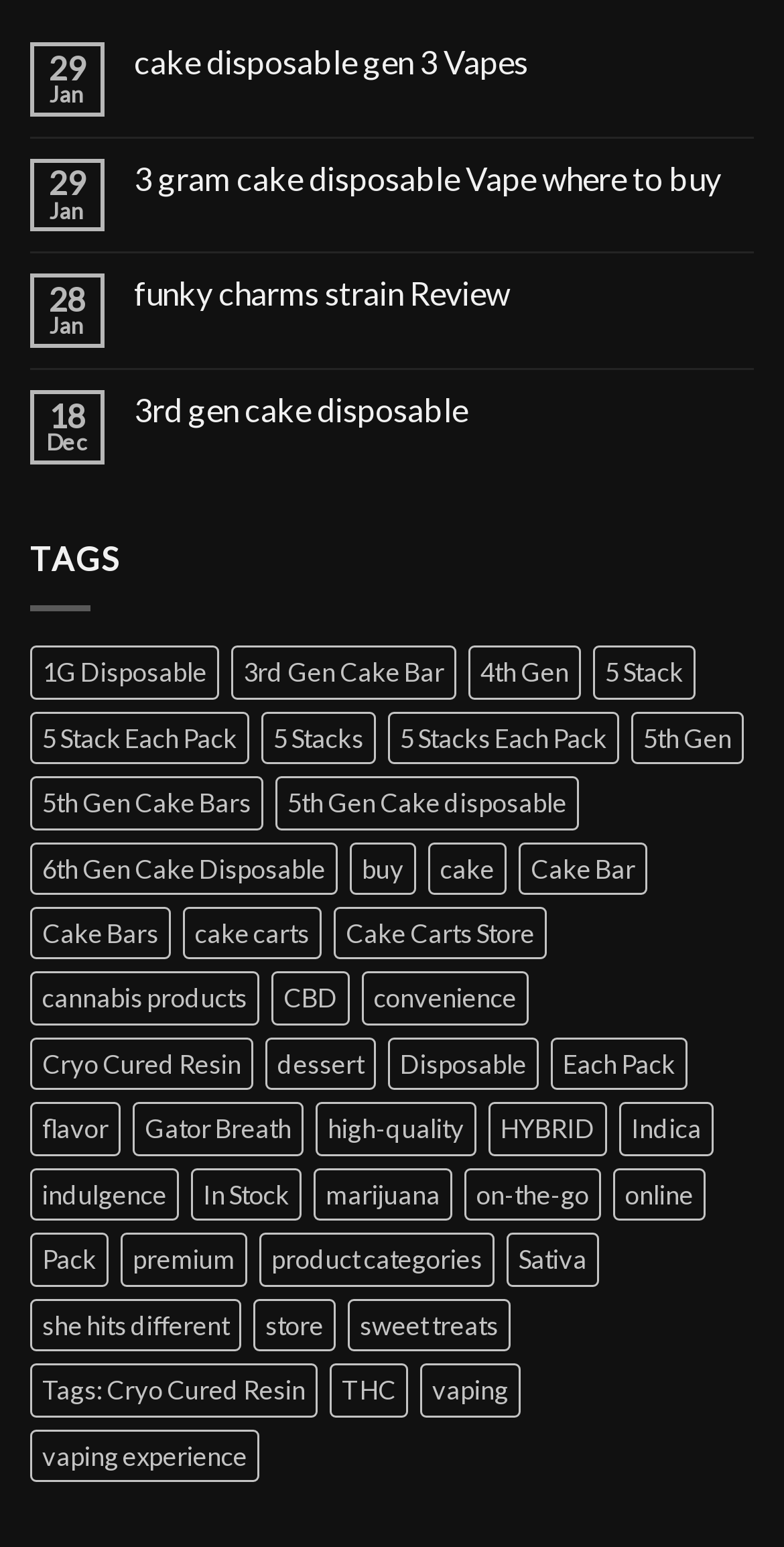Please reply with a single word or brief phrase to the question: 
How many products are in the category 'Cake Bar'?

13